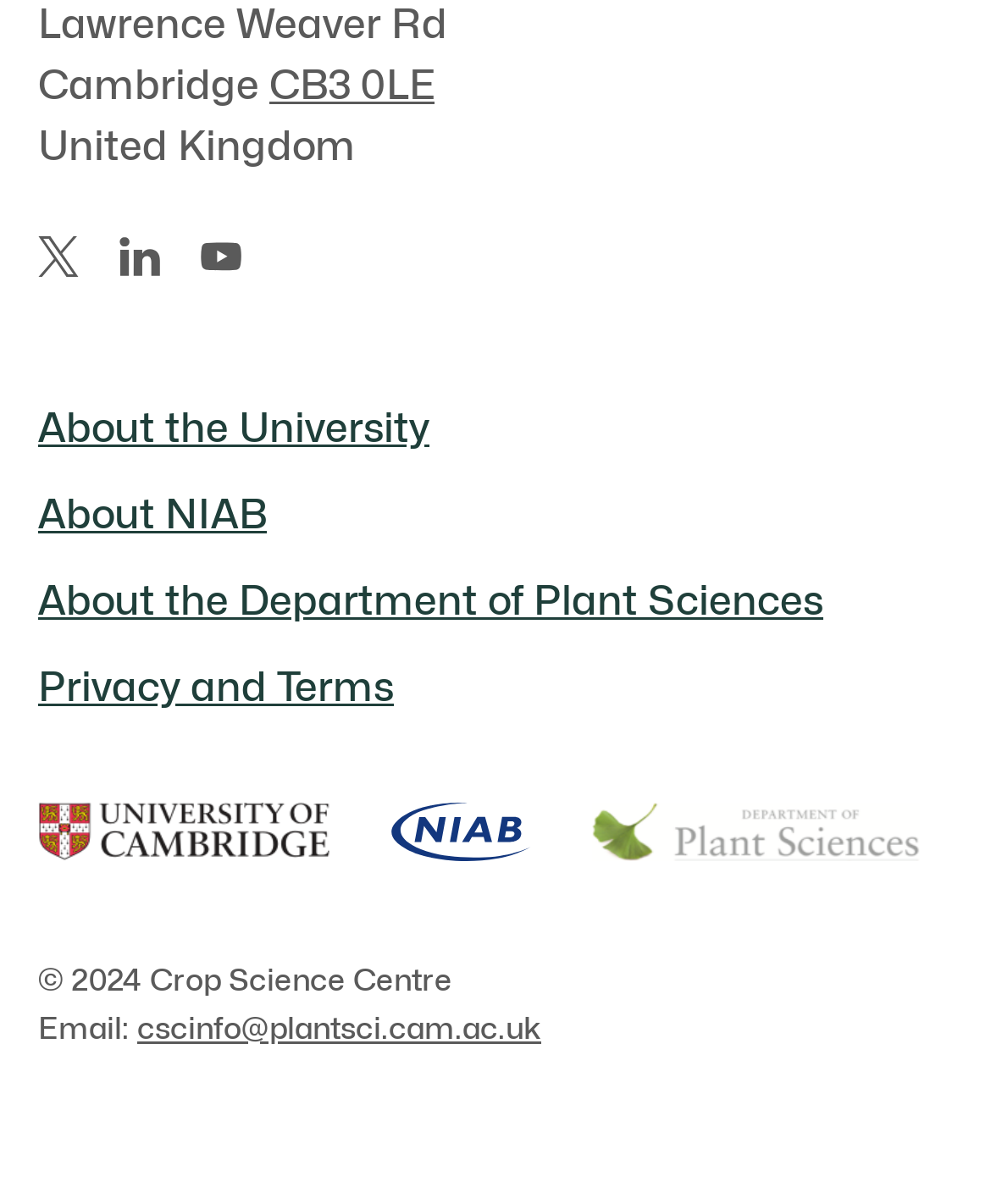Locate the bounding box coordinates of the element to click to perform the following action: 'View the University of Cambridge page'. The coordinates should be given as four float values between 0 and 1, in the form of [left, top, right, bottom].

[0.038, 0.666, 0.333, 0.716]